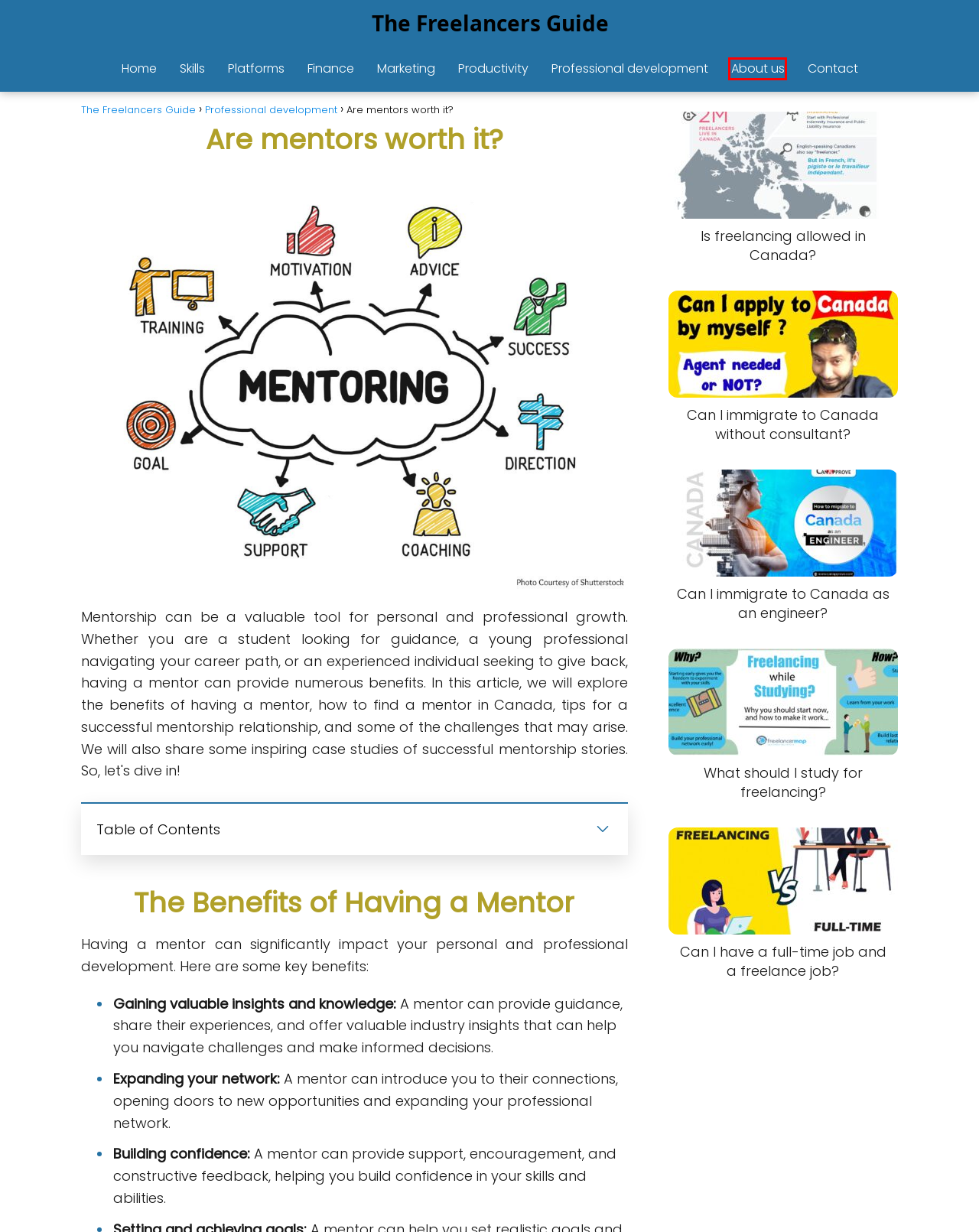You have a screenshot showing a webpage with a red bounding box around a UI element. Choose the webpage description that best matches the new page after clicking the highlighted element. Here are the options:
A. Platforms - The Freelancers Guide
B. Skills - The Freelancers Guide
C. Can I immigrate to Canada without consultant? - The Freelancers Guide
D. About us - The Freelancers Guide
E. Can I have a full-time job and a freelance job? - The Freelancers Guide
F. Marketing - The Freelancers Guide
G. What should I study for freelancing? - The Freelancers Guide
H. Professional development - The Freelancers Guide

D